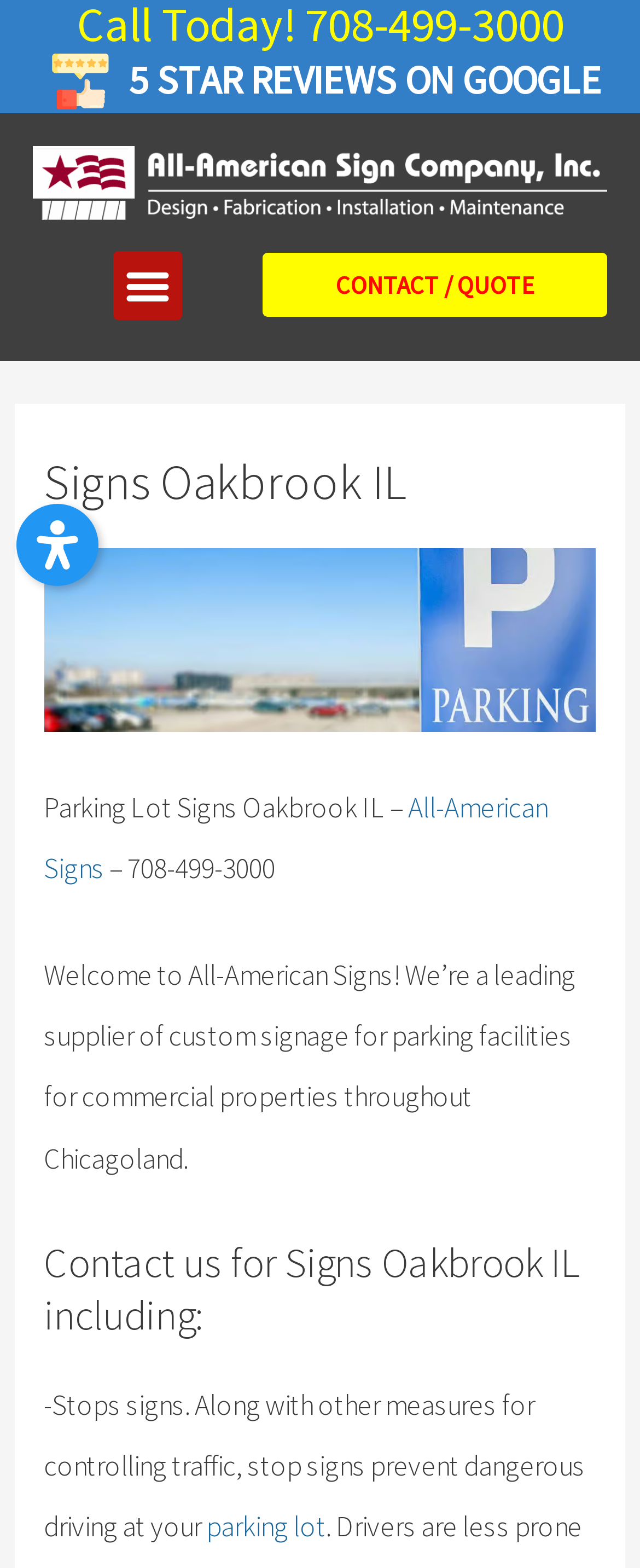Give a concise answer using one word or a phrase to the following question:
What type of signs does the company provide?

Parking Lot Signs